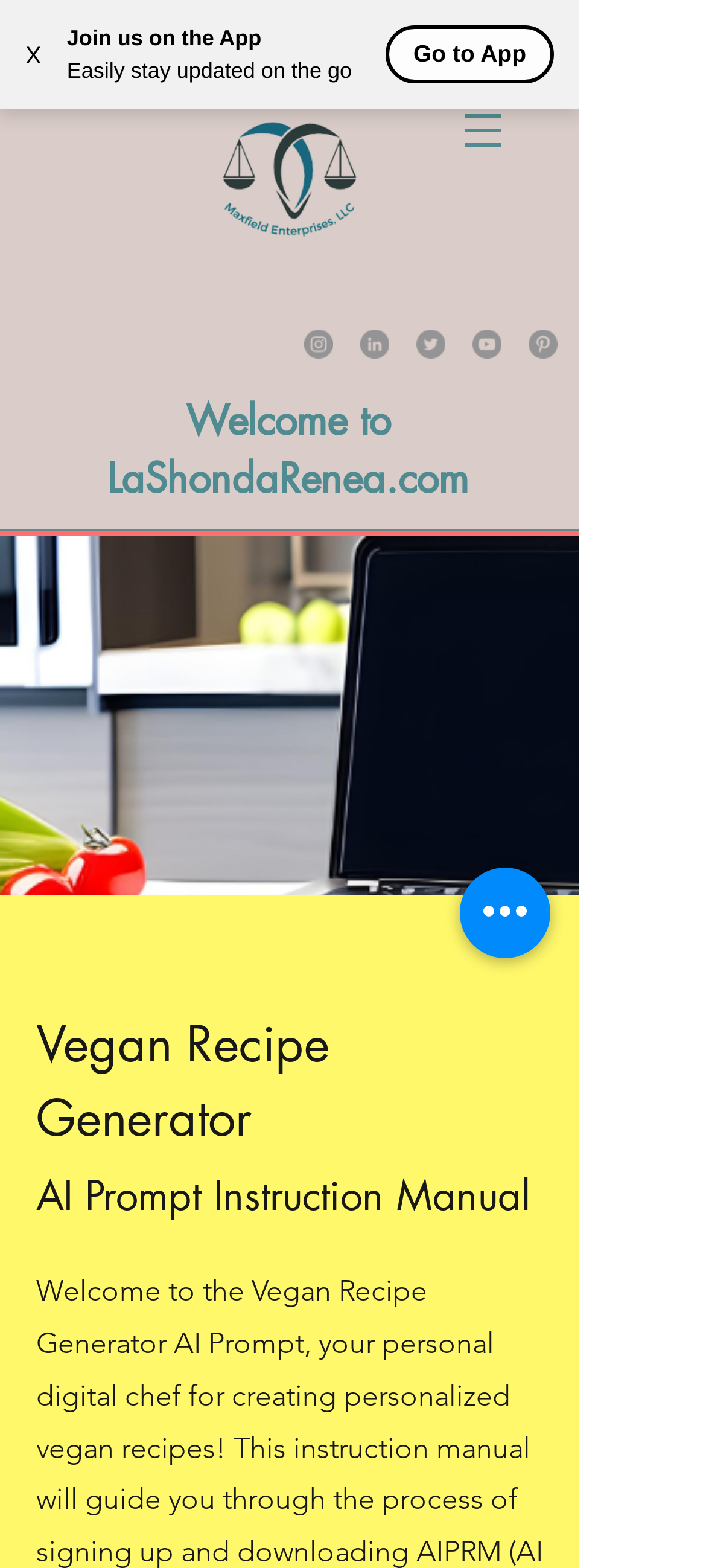Please provide a comprehensive response to the question below by analyzing the image: 
What is the purpose of the 'Quick actions' button?

The 'Quick actions' button is present on the webpage, but its purpose is not explicitly stated. It might be used to perform some quick actions, but the exact functionality is not clear from the current webpage.